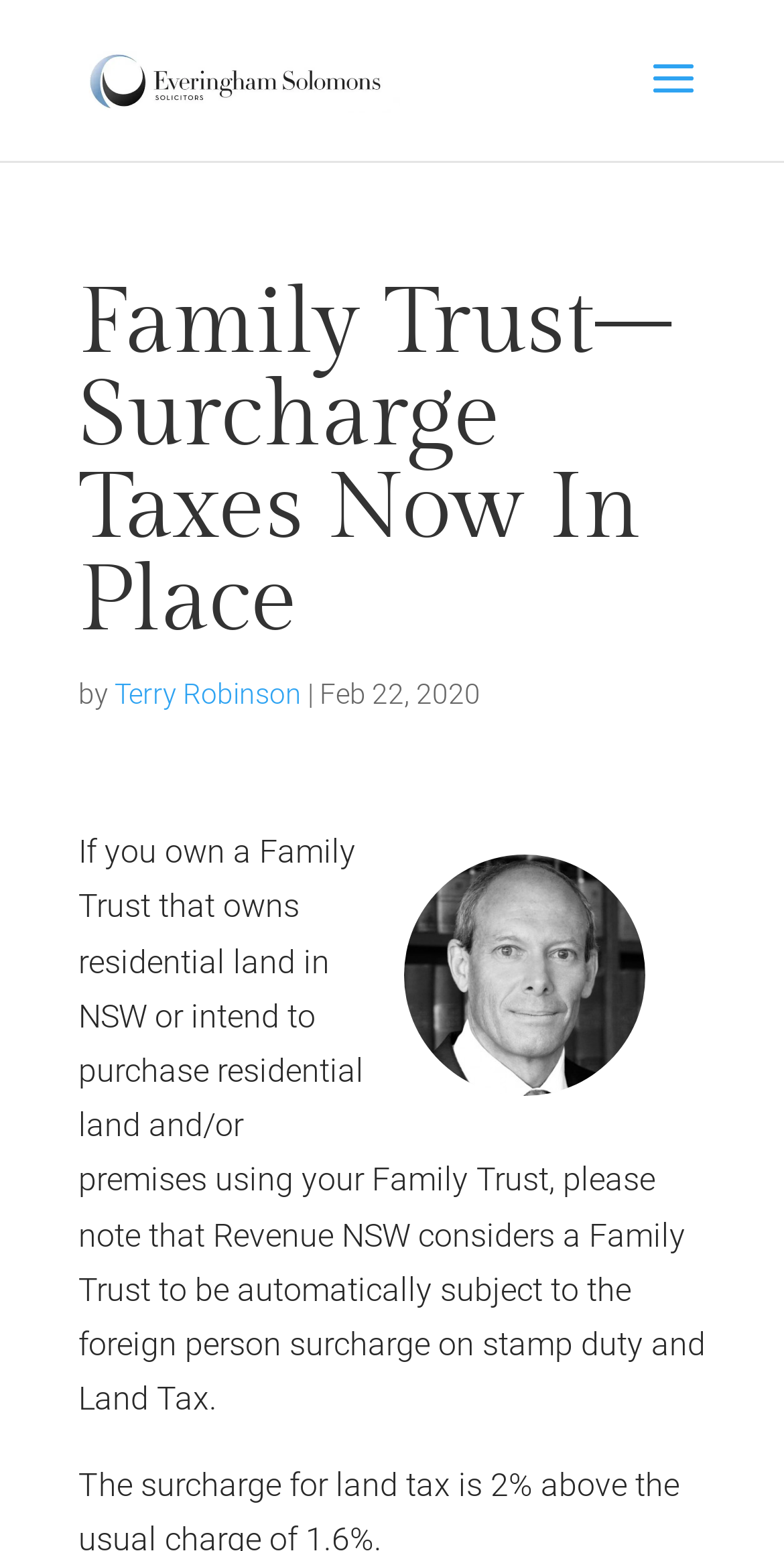What type of entity is Everingham Solomons Solicitors?
Use the image to answer the question with a single word or phrase.

Solicitors